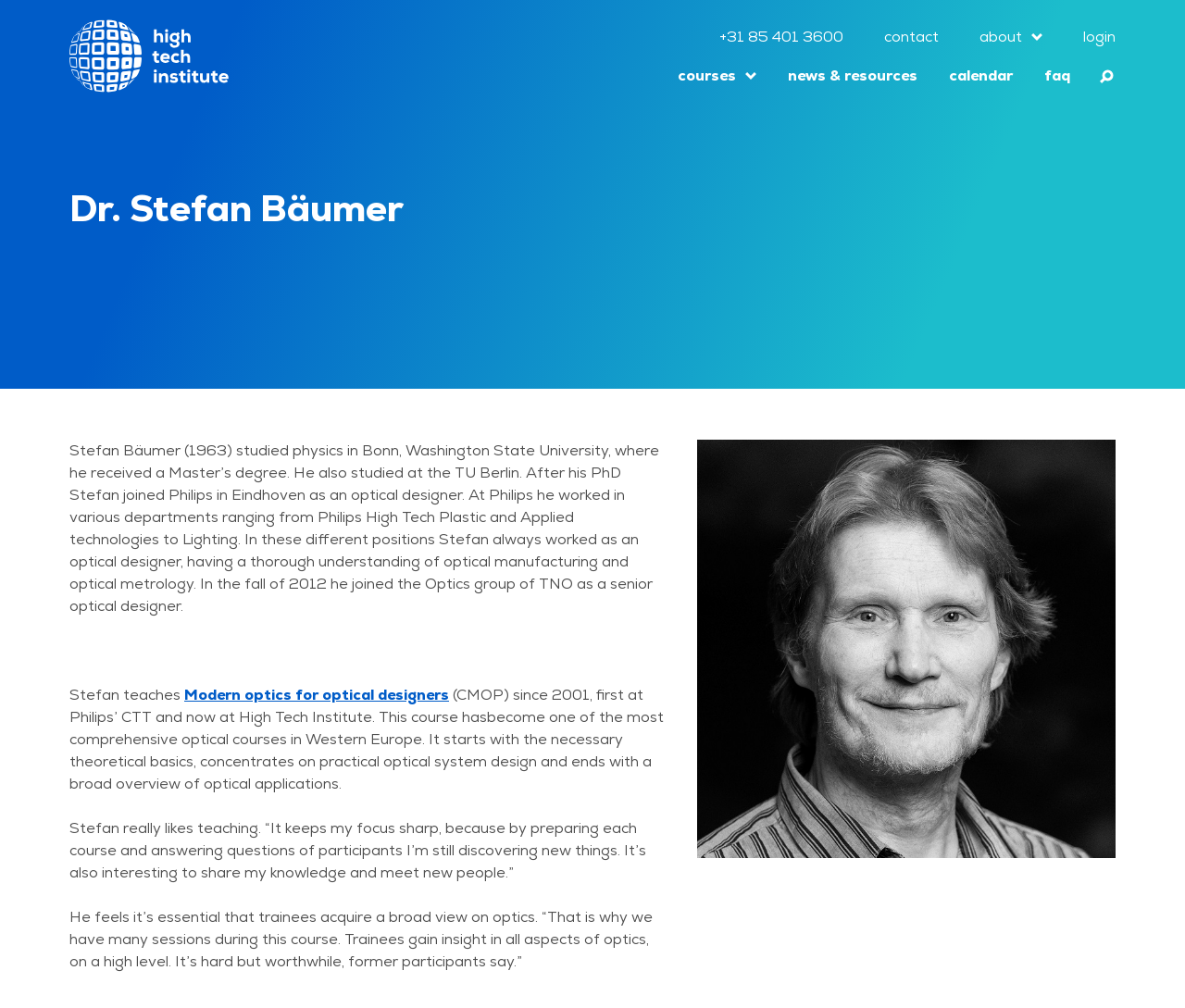Pinpoint the bounding box coordinates of the clickable area needed to execute the instruction: "view courses". The coordinates should be specified as four float numbers between 0 and 1, i.e., [left, top, right, bottom].

[0.572, 0.064, 0.638, 0.086]